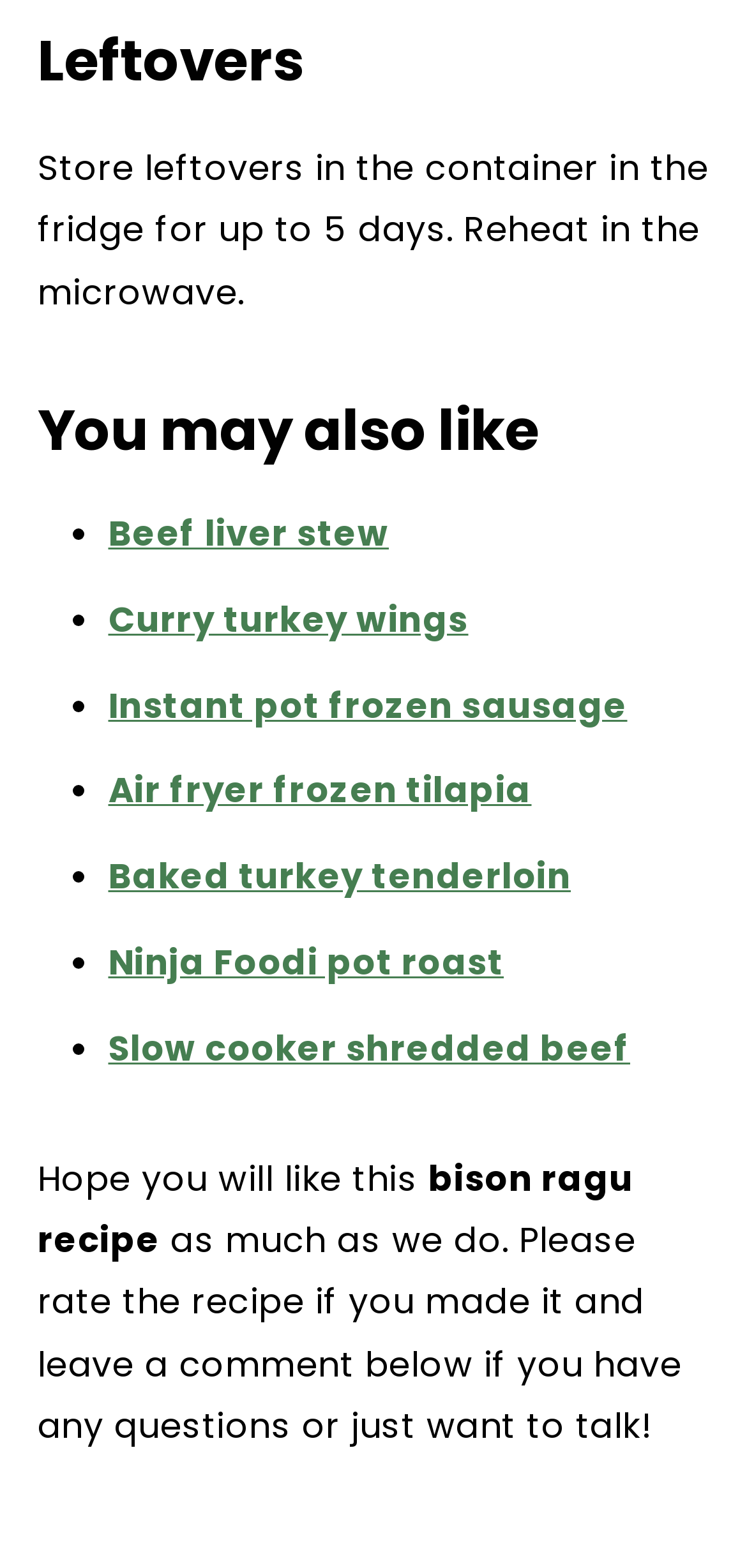Please study the image and answer the question comprehensively:
How many recipe suggestions are provided?

The webpage provides a list of recipe suggestions under the heading 'You may also like'. There are 7 list items, each with a bullet point and a link to a different recipe, namely 'Beef liver stew', 'Curry turkey wings', 'Instant pot frozen sausage', 'Air fryer frozen tilapia', 'Baked turkey tenderloin', 'Ninja Foodi pot roast', and 'Slow cooker shredded beef'.